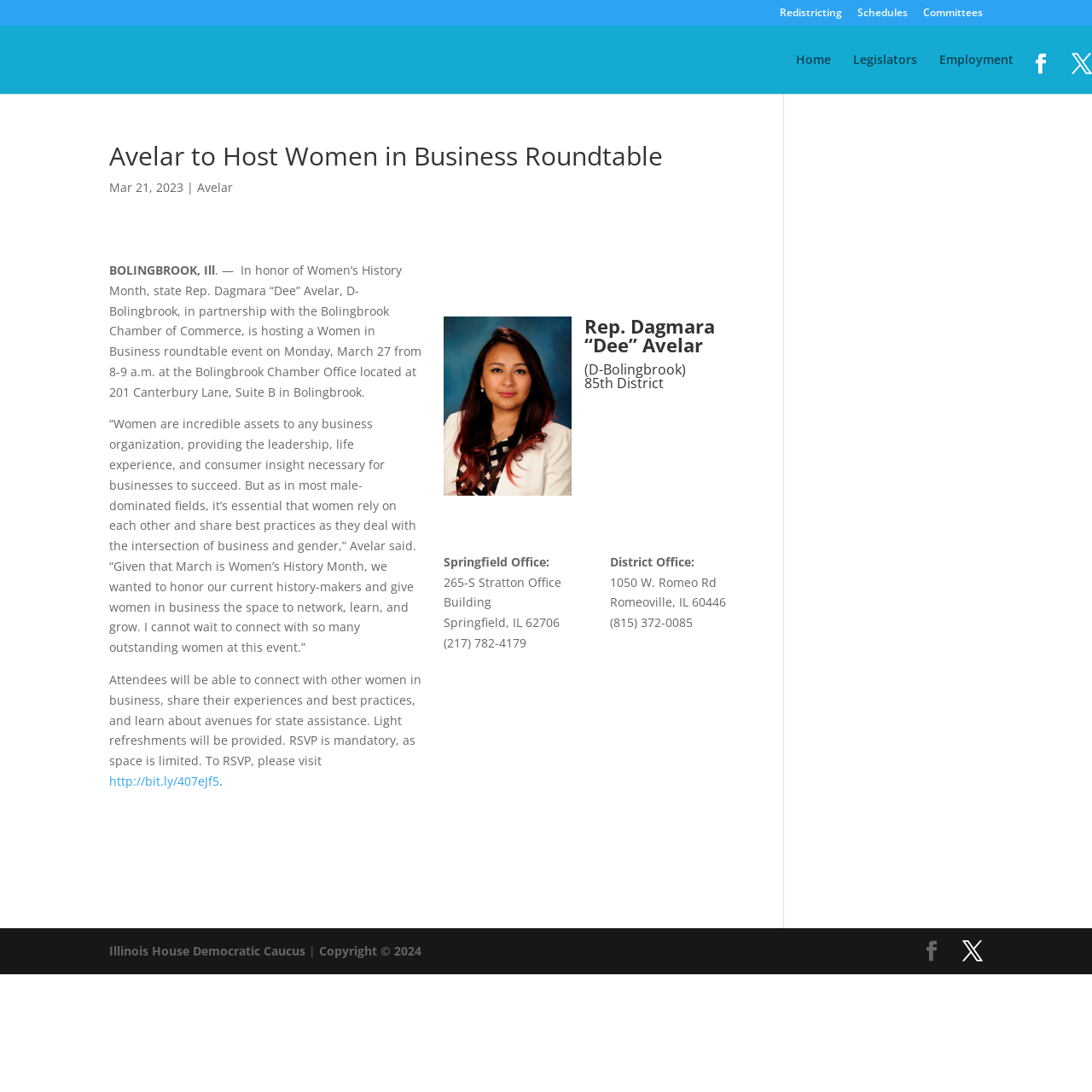Give a one-word or short phrase answer to the question: 
What is the phone number of the Springfield Office?

(217) 782-4179